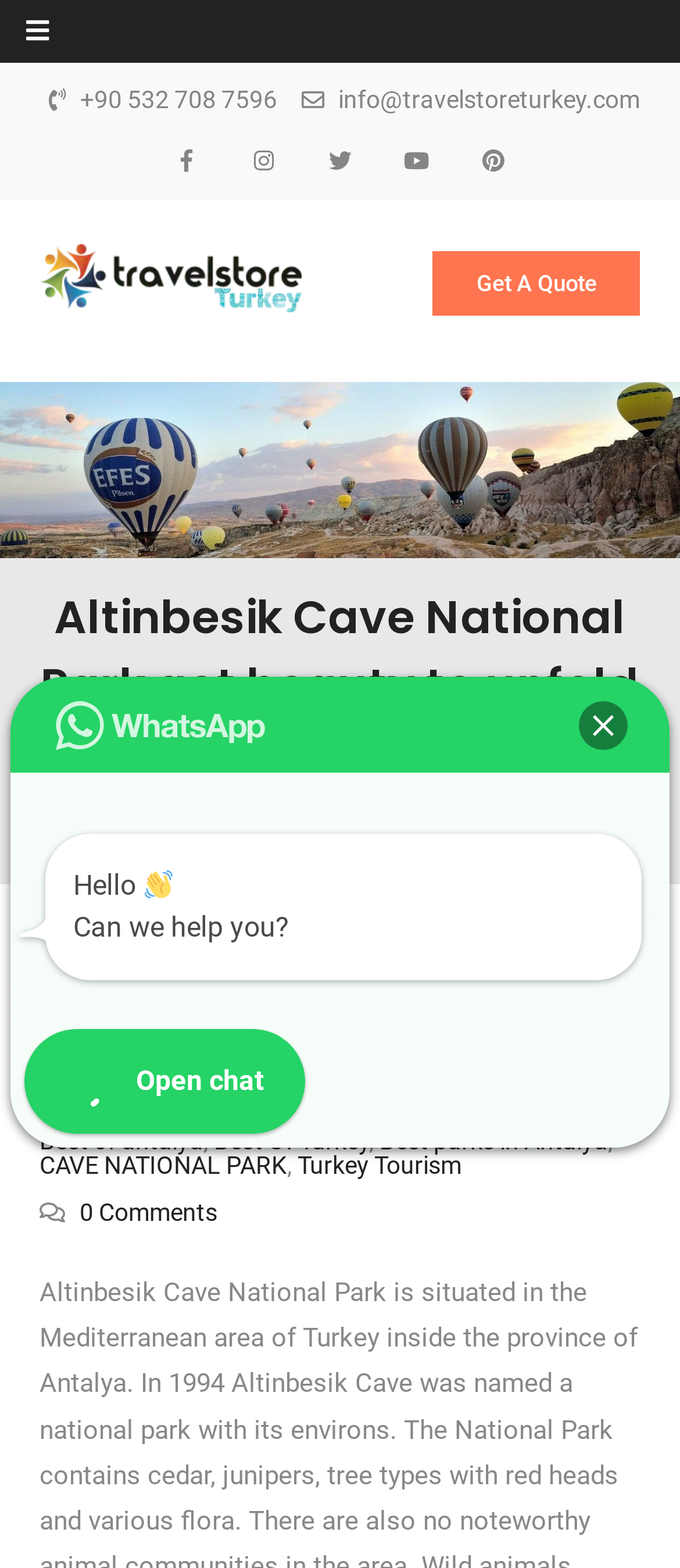Please identify the coordinates of the bounding box that should be clicked to fulfill this instruction: "Open chat".

[0.2, 0.679, 0.387, 0.7]